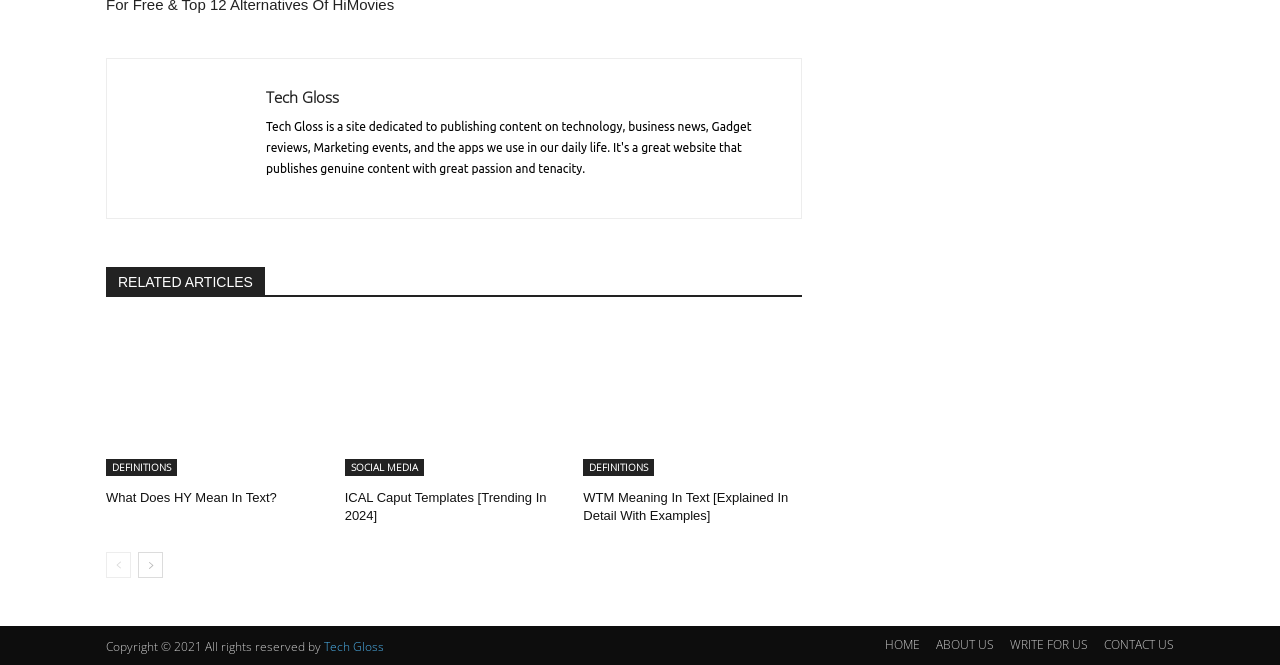Bounding box coordinates are specified in the format (top-left x, top-left y, bottom-right x, bottom-right y). All values are floating point numbers bounded between 0 and 1. Please provide the bounding box coordinate of the region this sentence describes: Data & Buoy Types

None